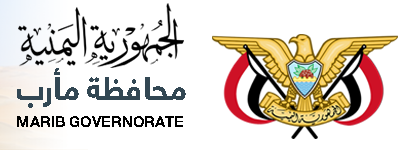What colors are incorporated in the emblem?
Please give a well-detailed answer to the question.

According to the caption, the design of the emblem incorporates the colors of the Yemeni flag, which are red, white, and black, emphasizing the governorate's connection to the national identity.